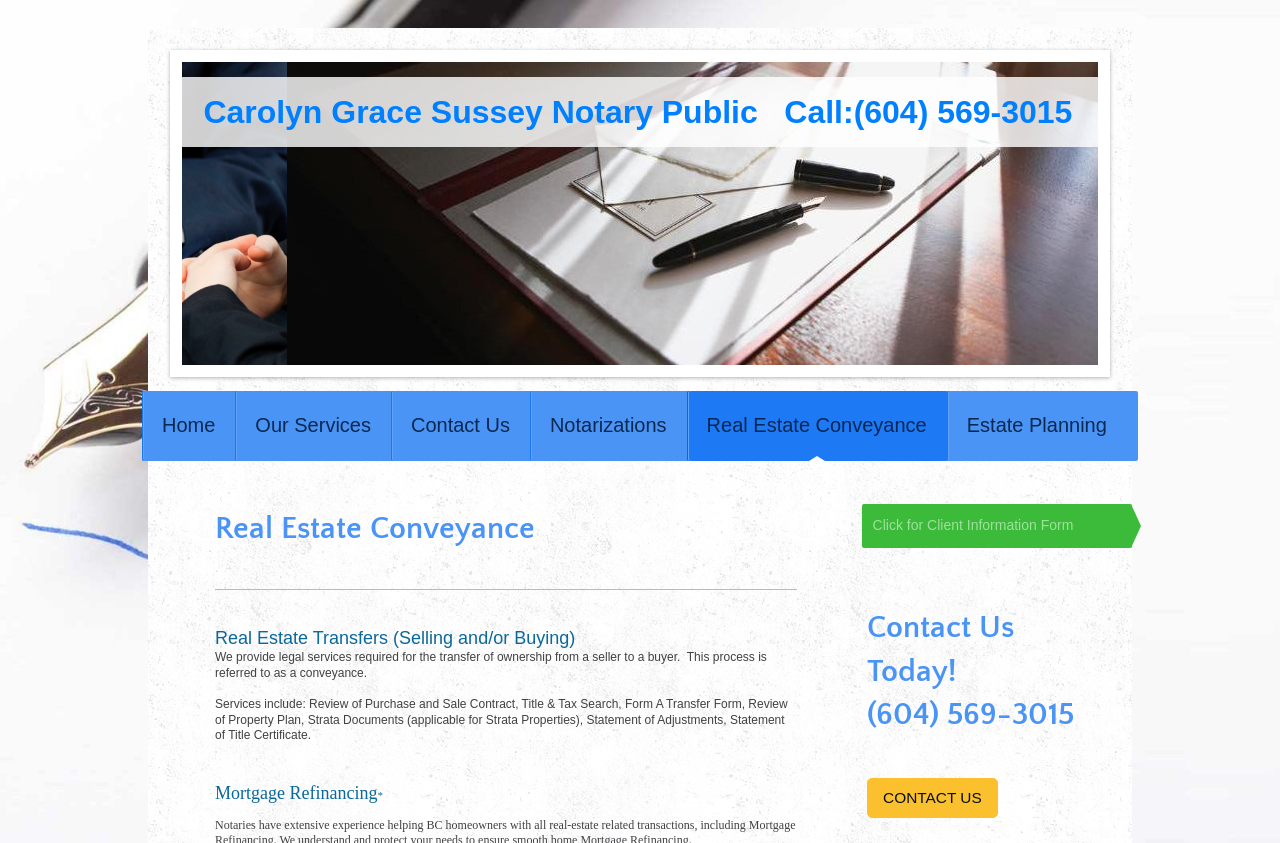What is the purpose of the 'Real Estate Conveyance' service?
Refer to the image and provide a thorough answer to the question.

I found the answer by reading the description under the 'Real Estate Conveyance' heading. It states that the service provides legal services required for the transfer of ownership from a seller to a buyer.